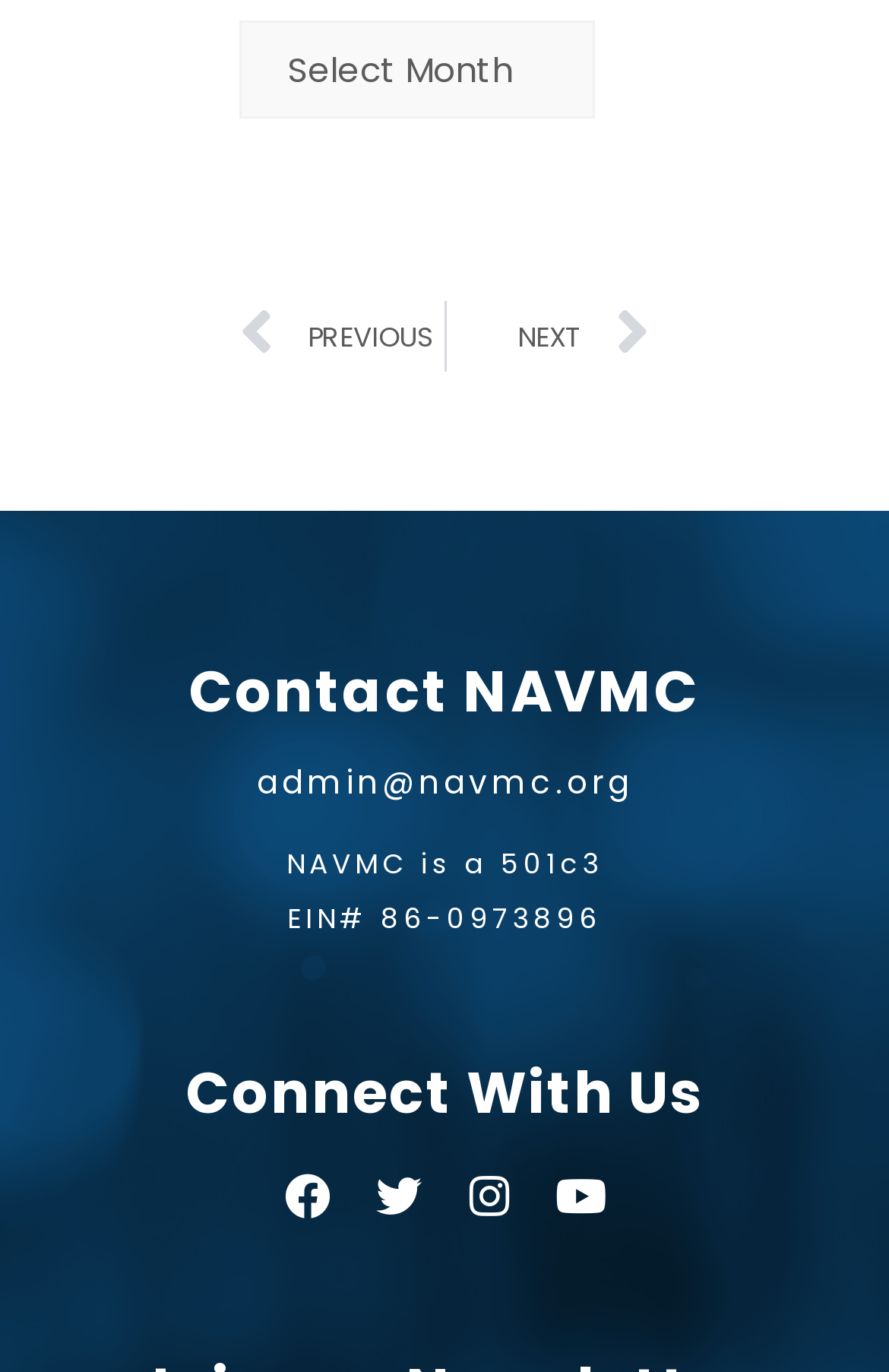Please identify the bounding box coordinates of the area that needs to be clicked to follow this instruction: "Visit the Facebook page".

[0.295, 0.84, 0.397, 0.906]